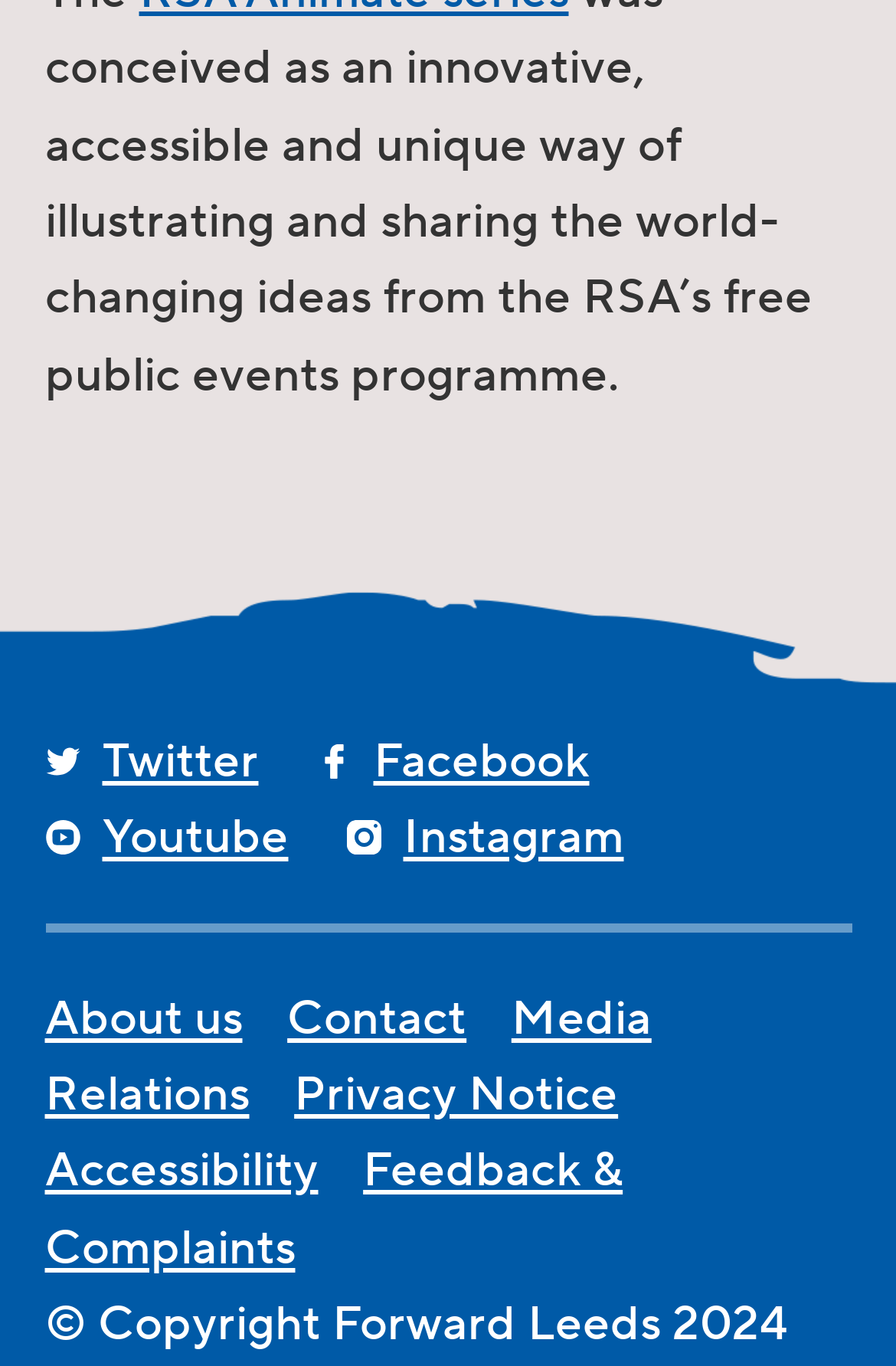Pinpoint the bounding box coordinates of the element that must be clicked to accomplish the following instruction: "Contact the team". The coordinates should be in the format of four float numbers between 0 and 1, i.e., [left, top, right, bottom].

[0.321, 0.723, 0.521, 0.768]